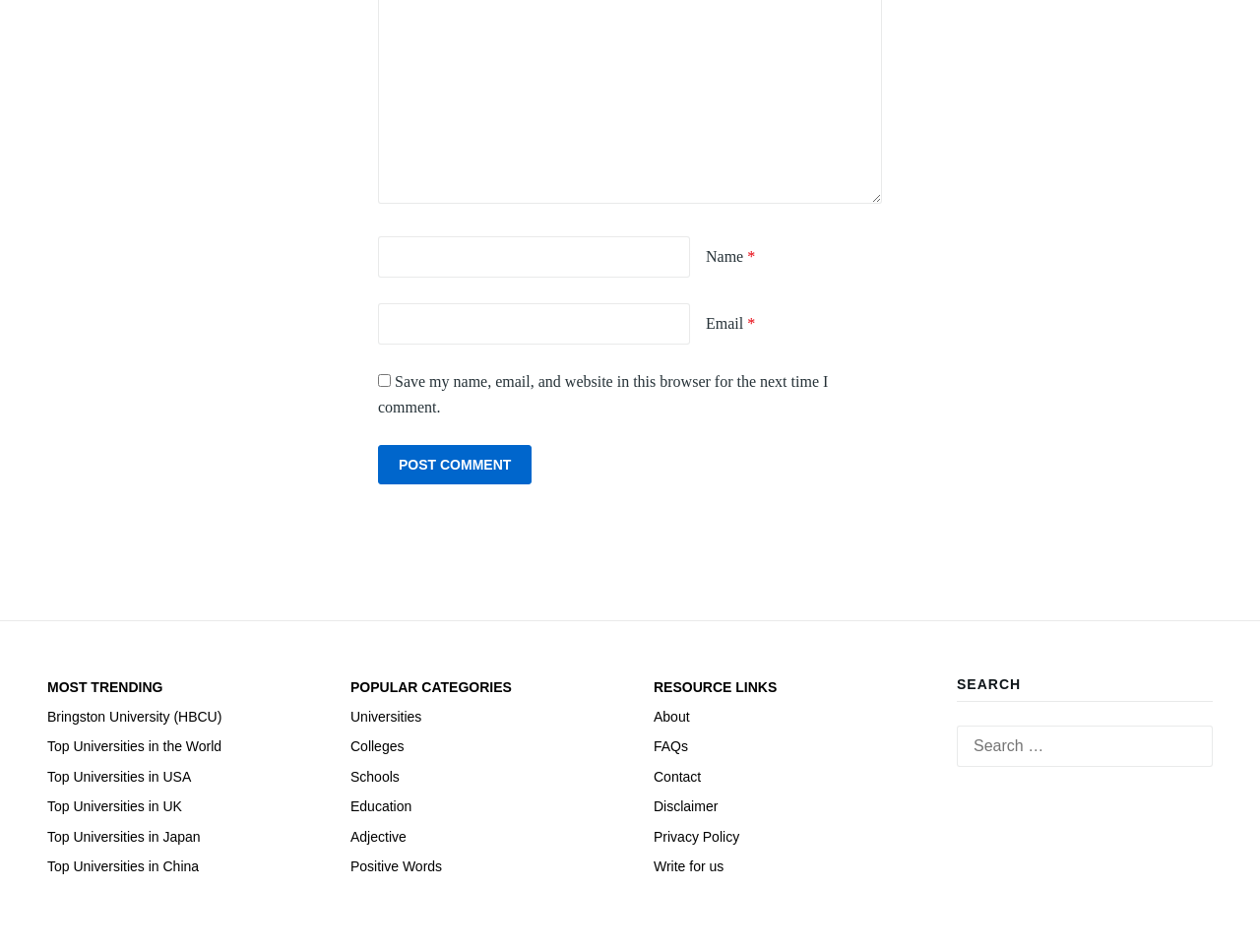Find and provide the bounding box coordinates for the UI element described with: "parent_node: Name * name="author"".

[0.3, 0.248, 0.548, 0.292]